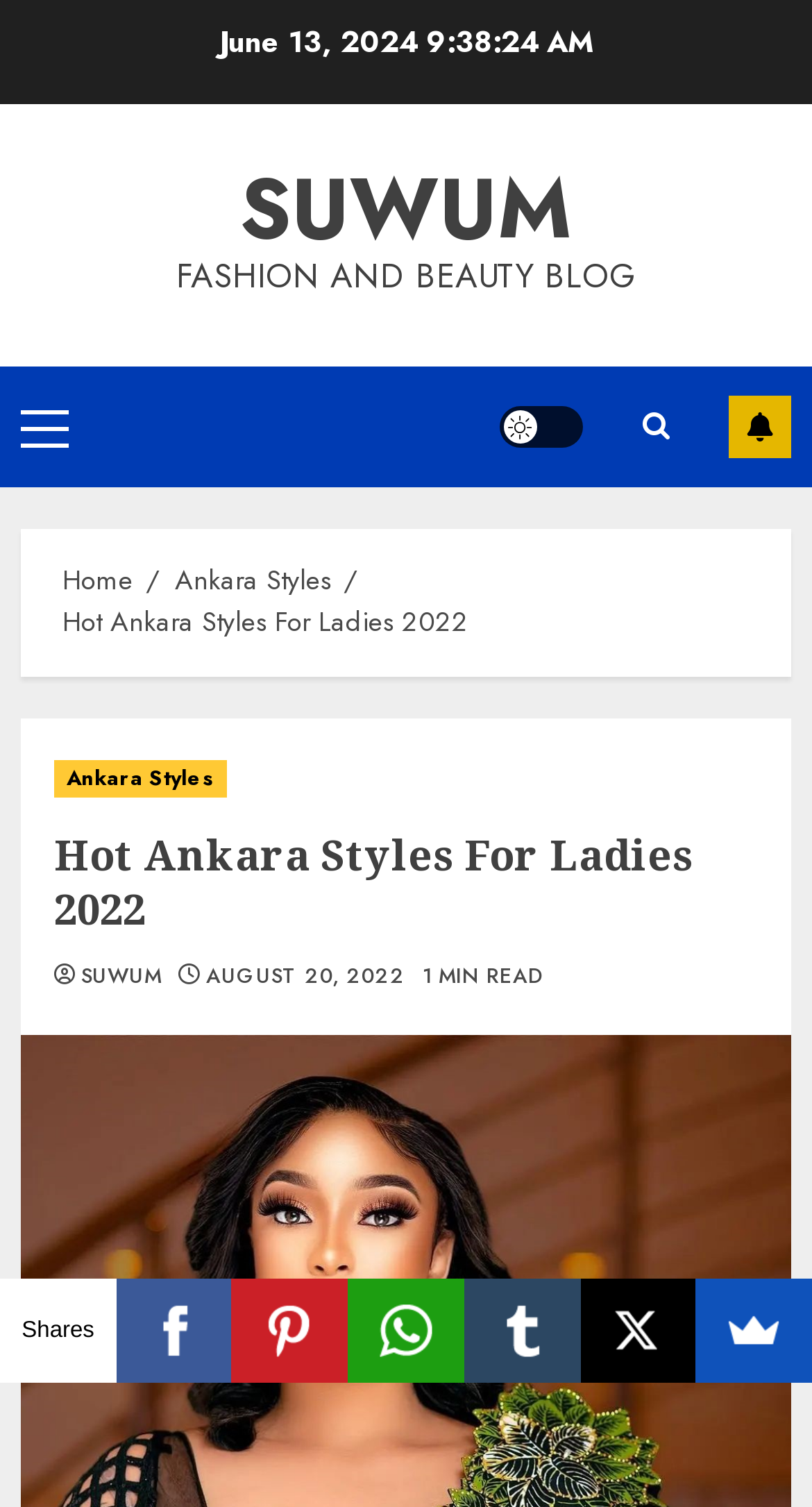What is the category of the blog post?
Refer to the screenshot and answer in one word or phrase.

Ankara Styles